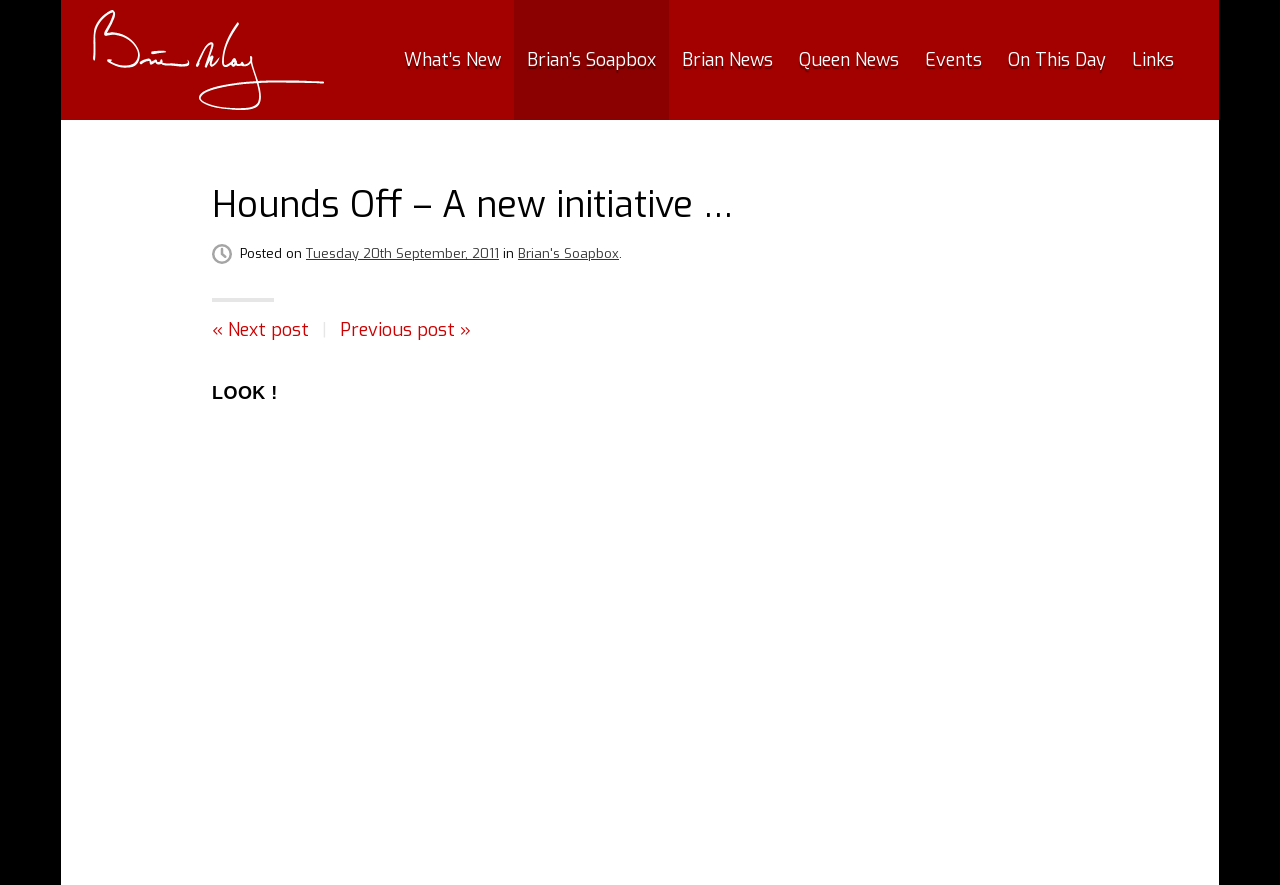Locate the heading on the webpage and return its text.

Hounds Off – A new initiative …